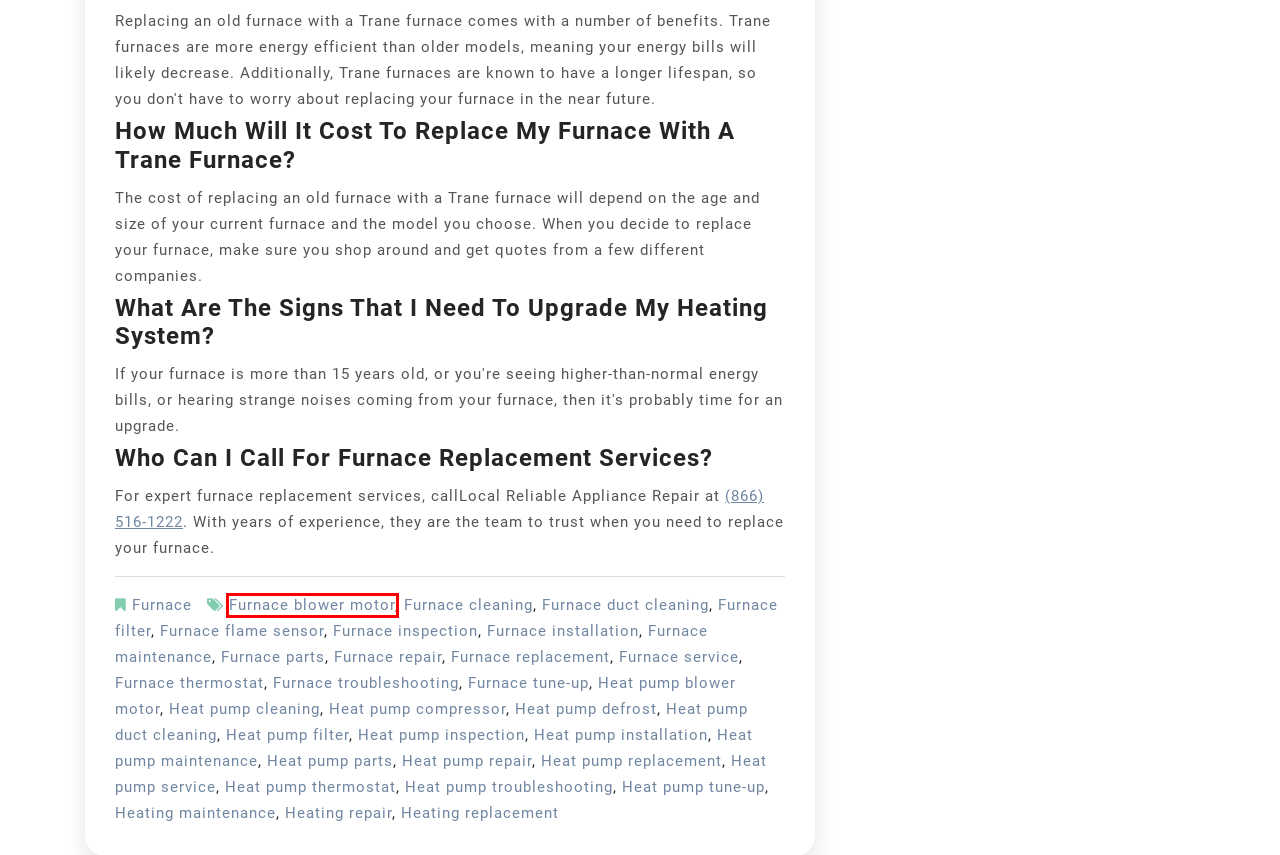Observe the provided screenshot of a webpage with a red bounding box around a specific UI element. Choose the webpage description that best fits the new webpage after you click on the highlighted element. These are your options:
A. Appliance HVAC - Reliable HVAC & Appliance Repair (866) 516-1222
B. Fixing Central AC in San Diego: Tips for AC Repair - Reliable HVAC & Appliance Repair (866) 516-1222
C. Furnace - Reliable HVAC & Appliance Repair (866) 516-1222
D. Blog Tool, Publishing Platform, and CMS – WordPress.org
E. Cooking - Reliable HVAC & Appliance Repair (866) 516-1222
F. Washer - Reliable HVAC & Appliance Repair (866) 516-1222
G. Microwave - Reliable HVAC & Appliance Repair (866) 516-1222
H. 2023 Energy Tax Credits for Home Improvement - Reliable HVAC & Appliance Repair (866) 516-1222

B